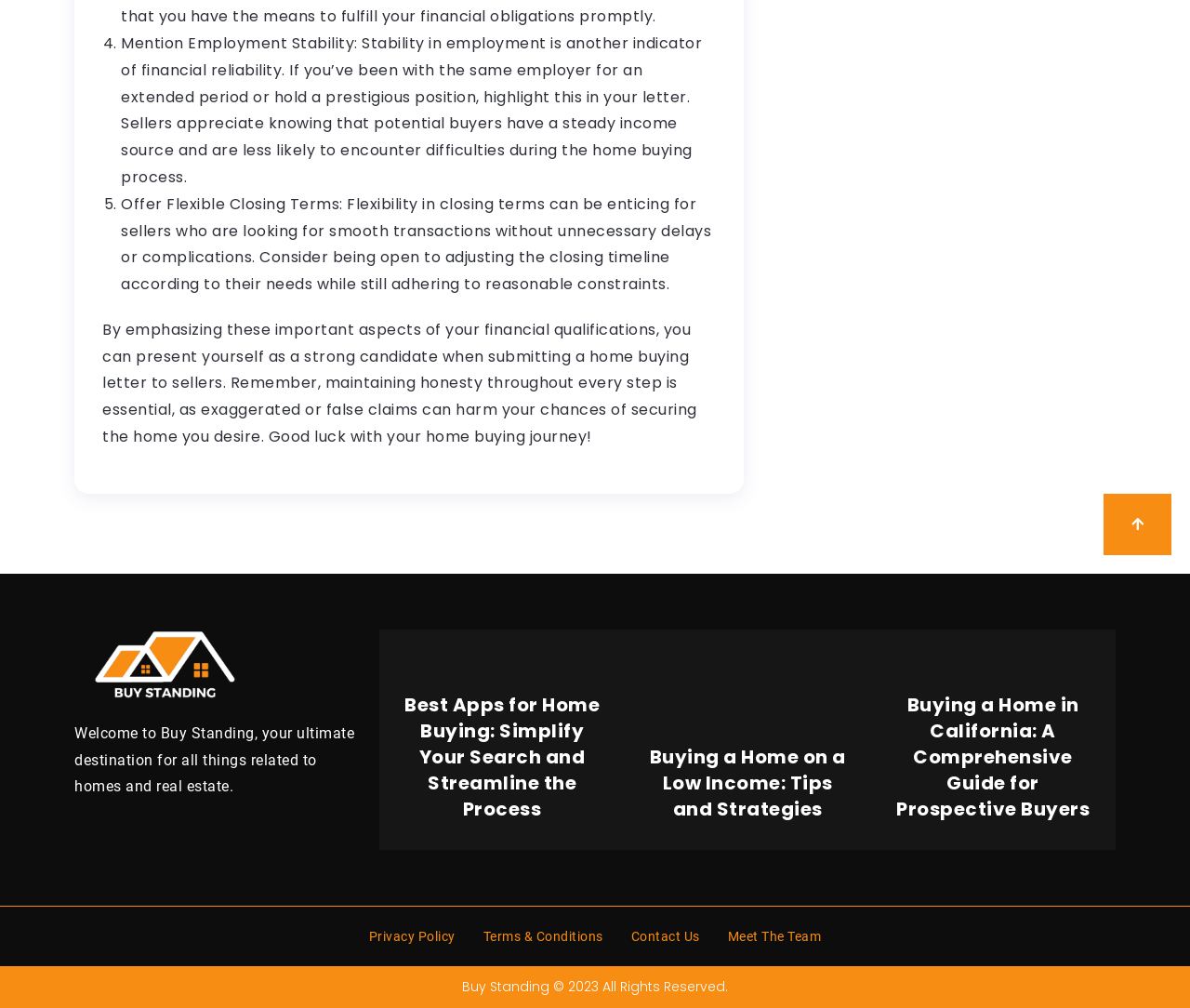Reply to the question with a brief word or phrase: What is the name of the website?

Buy Standing